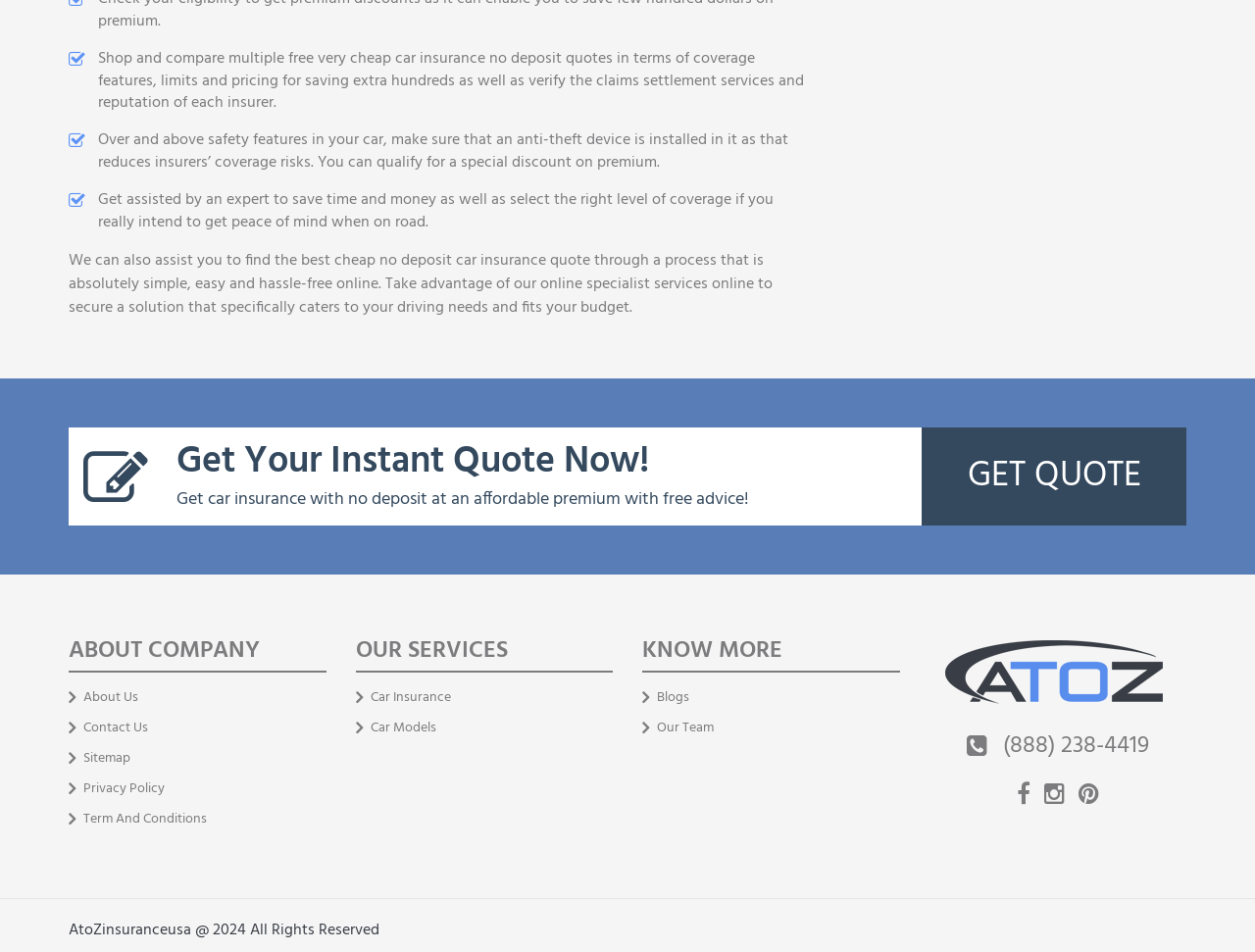Please provide a one-word or phrase answer to the question: 
What can you do to get peace of mind when on the road?

Get assisted by an expert